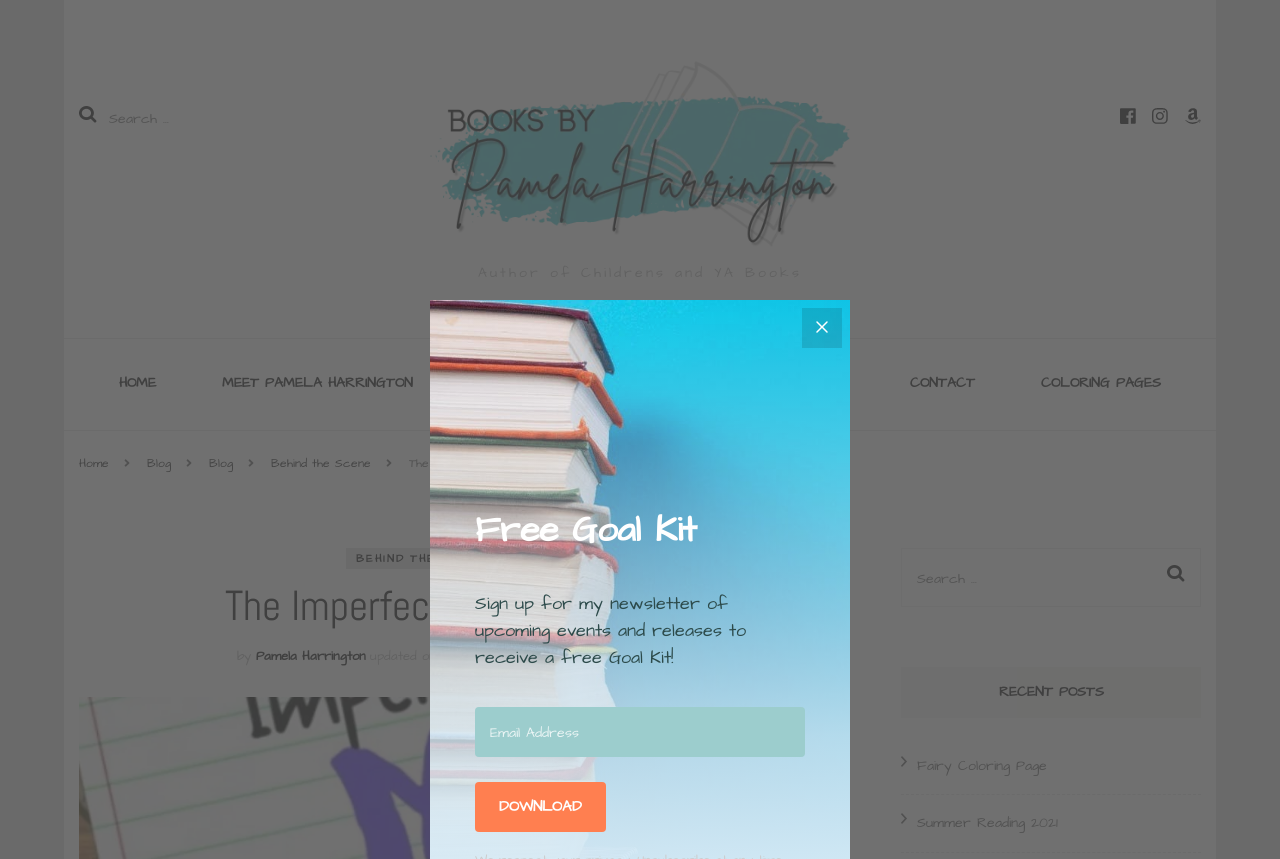Could you identify the text that serves as the heading for this webpage?

The Imperfect Imperfectly Me